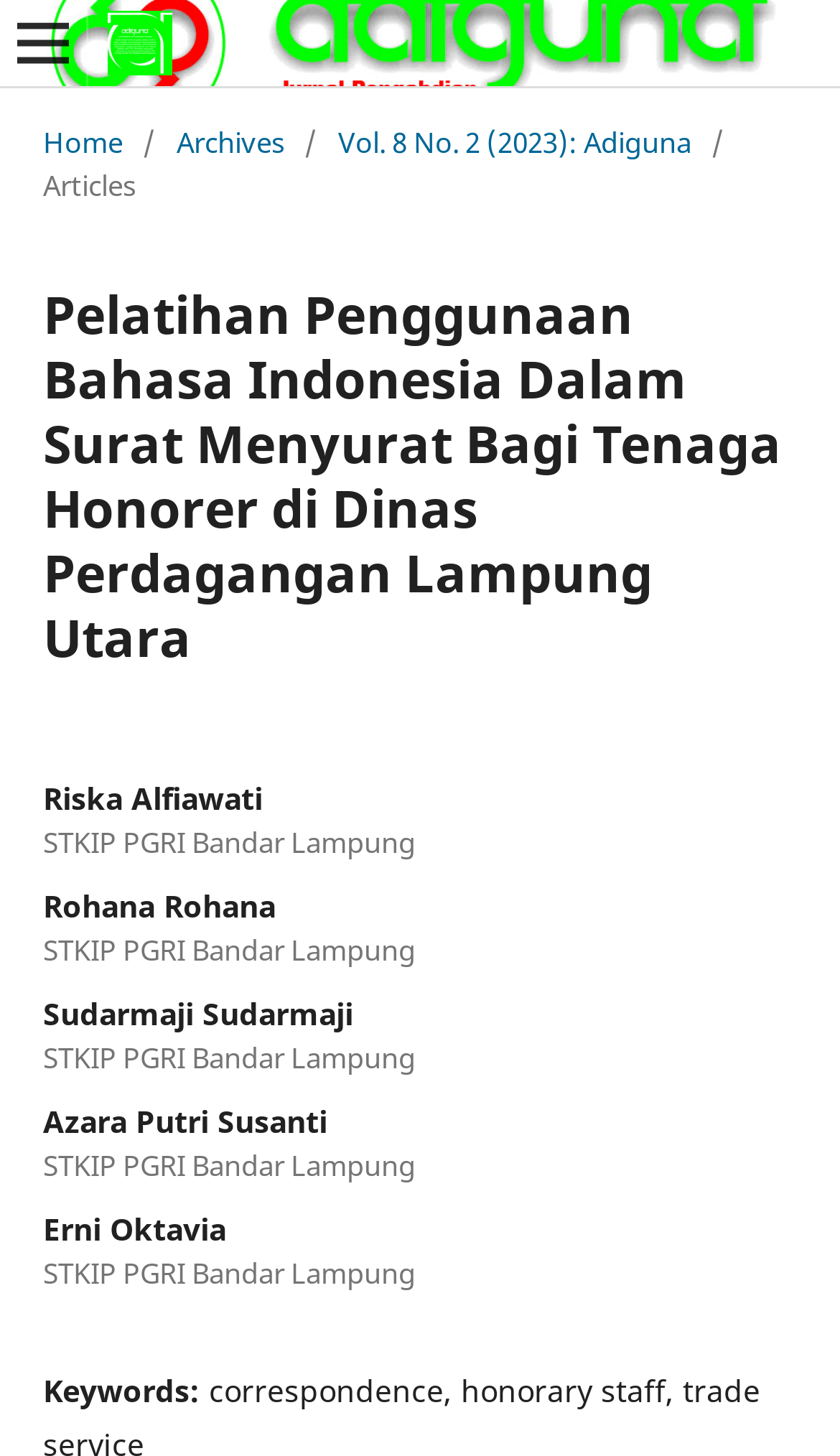How many authors are listed?
Identify the answer in the screenshot and reply with a single word or phrase.

5